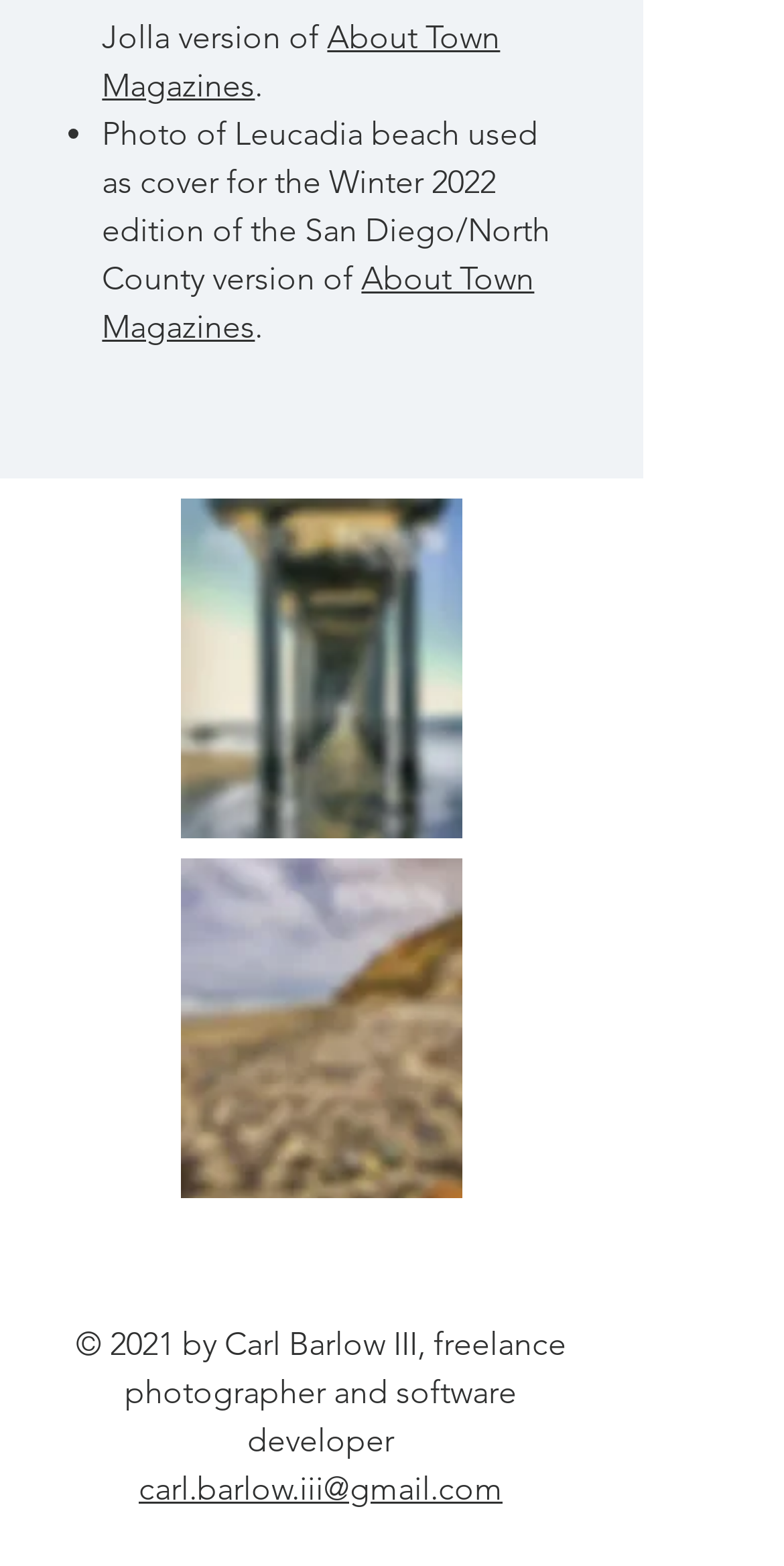How many images are on the webpage?
Provide a short answer using one word or a brief phrase based on the image.

2